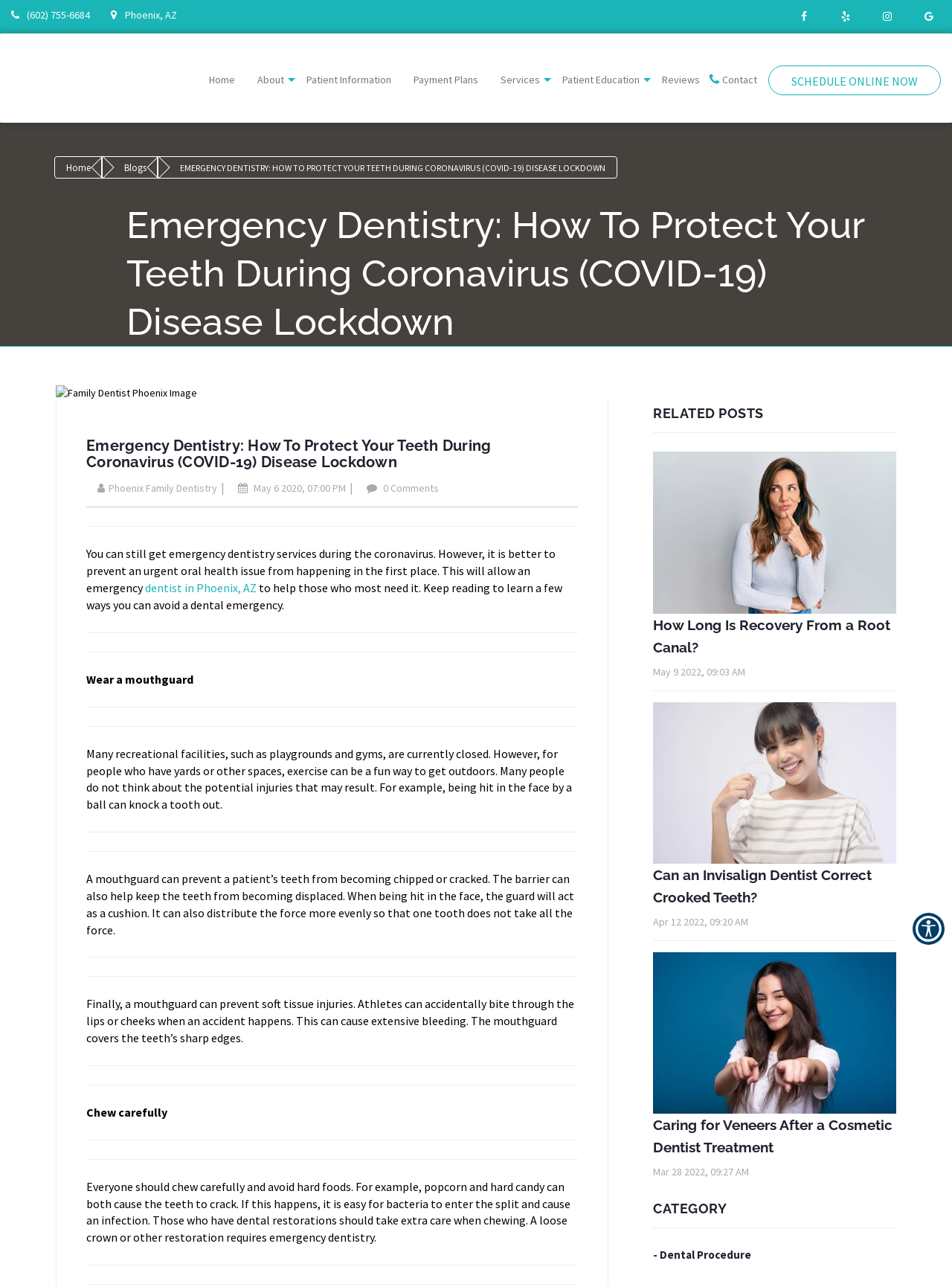Please find the bounding box coordinates of the clickable region needed to complete the following instruction: "View the item 'Monitoring and evaluation of sport-based HIV/Aids awareness programmes of selected Non-Governmental Organisations in South Africa : strengthening outcome indicators'". The bounding box coordinates must consist of four float numbers between 0 and 1, i.e., [left, top, right, bottom].

None